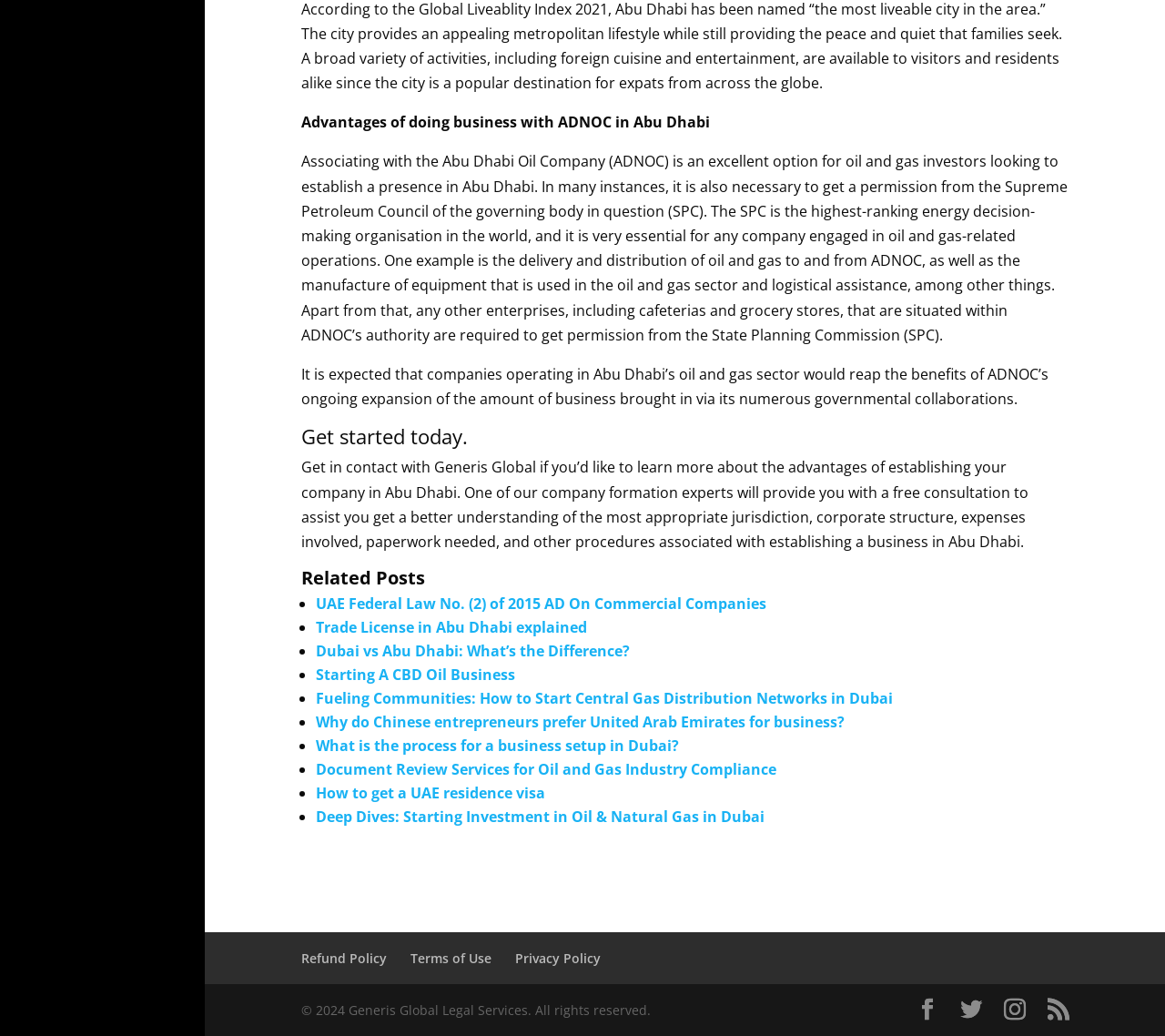What type of links are listed under 'Related Posts'?
Please provide a single word or phrase based on the screenshot.

Business setup guides